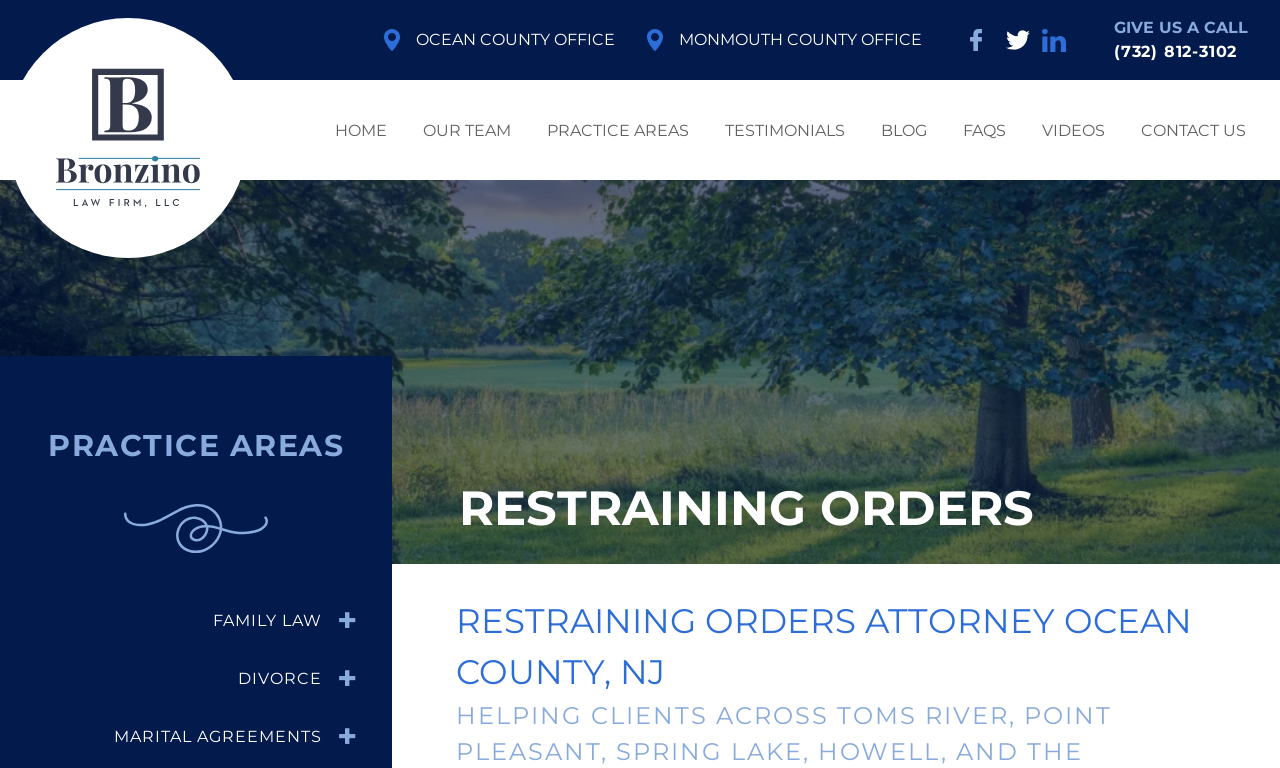Please determine the bounding box coordinates of the element's region to click for the following instruction: "visit Home page".

None